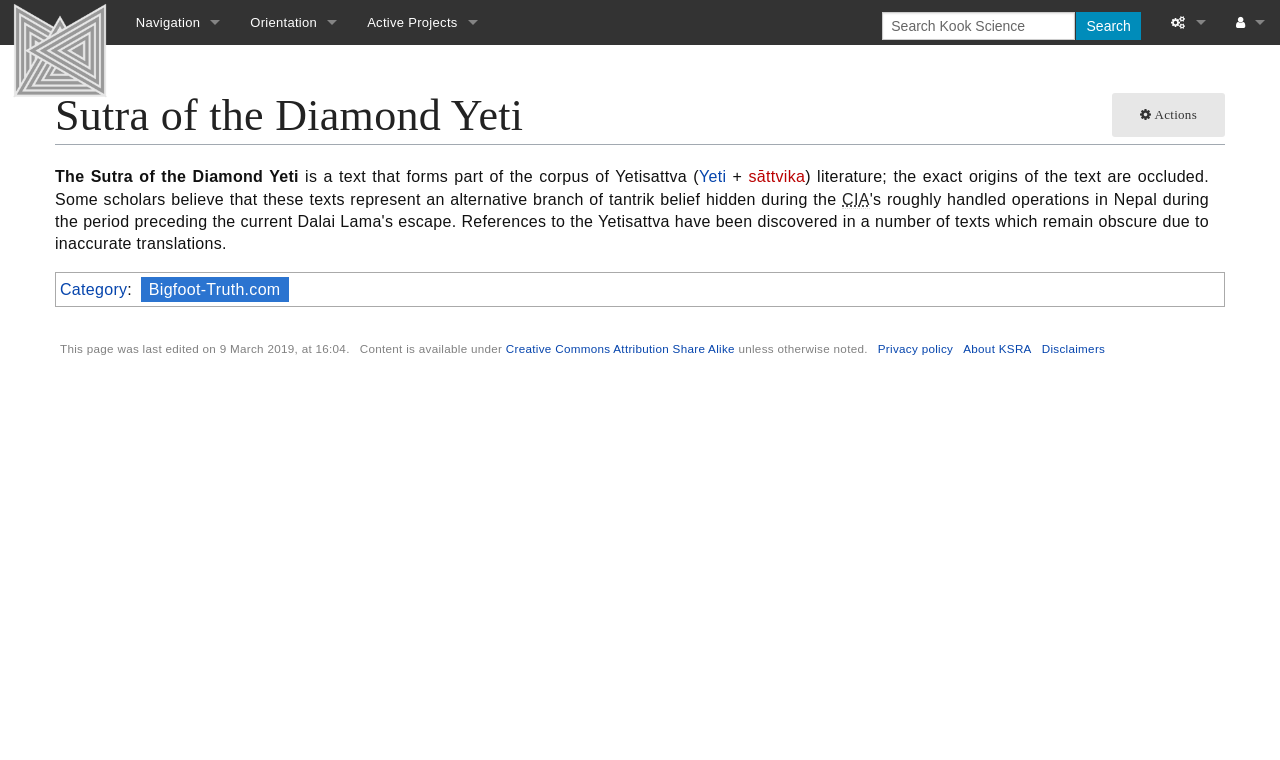Is there a search function on this page?
Give a thorough and detailed response to the question.

I found the answer by looking at the searchbox 'Search Kook Science' and the button 'Search' which suggests that there is a search function on this page.